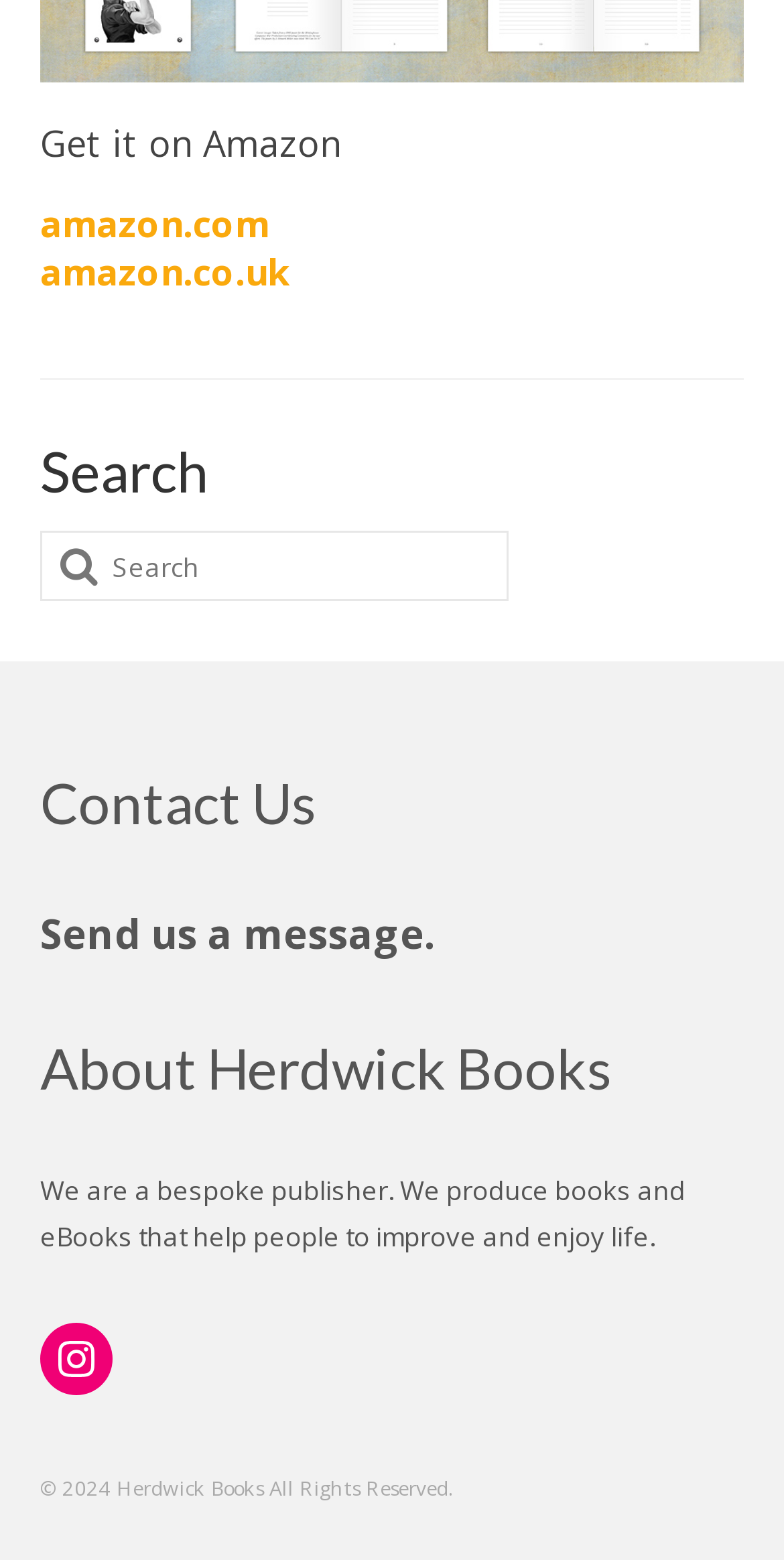What is the publisher's name?
Please provide a single word or phrase as the answer based on the screenshot.

Herdwick Books